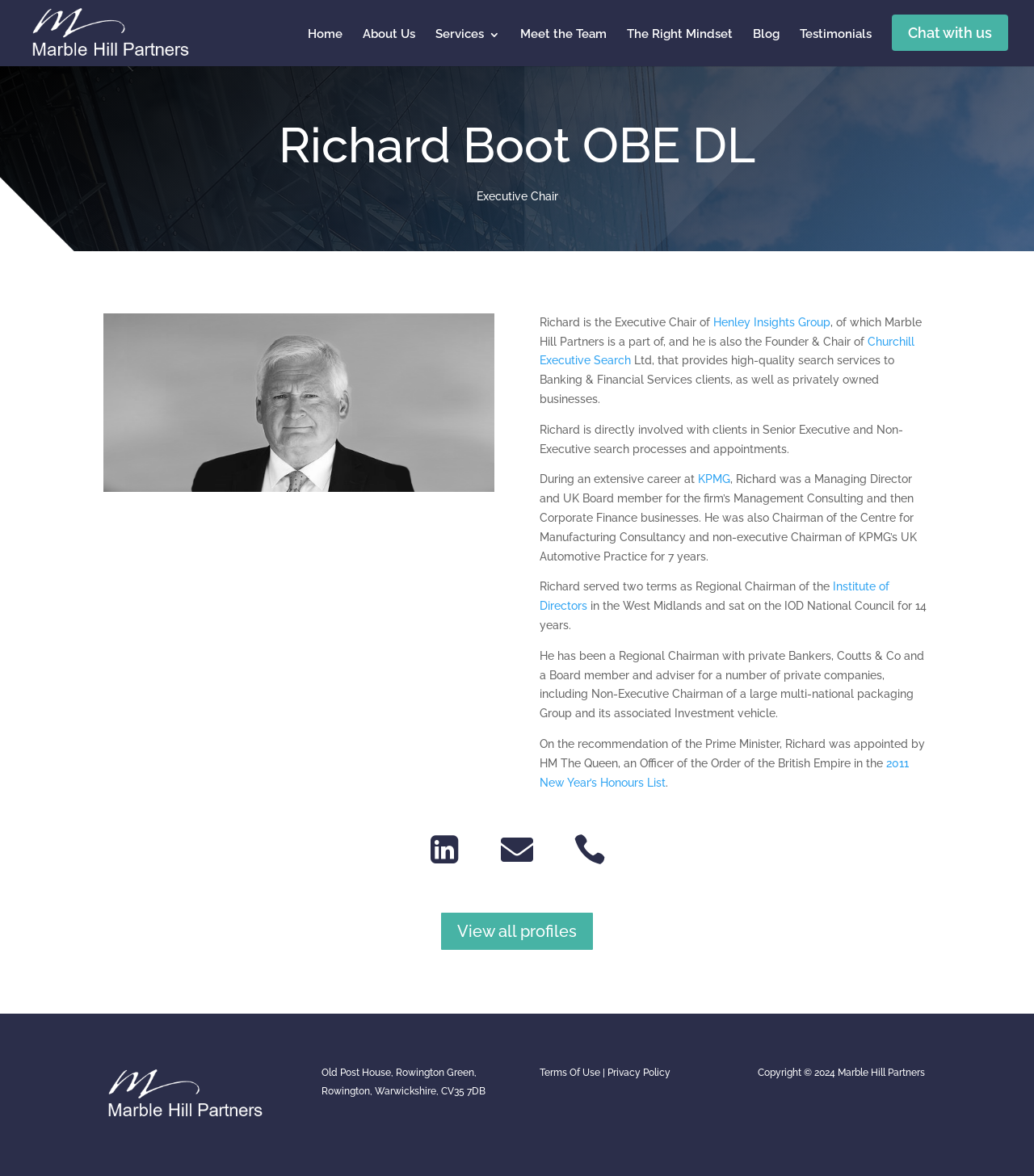What is the name of the company Richard founded?
Please provide a single word or phrase in response based on the screenshot.

Churchill Executive Search Ltd